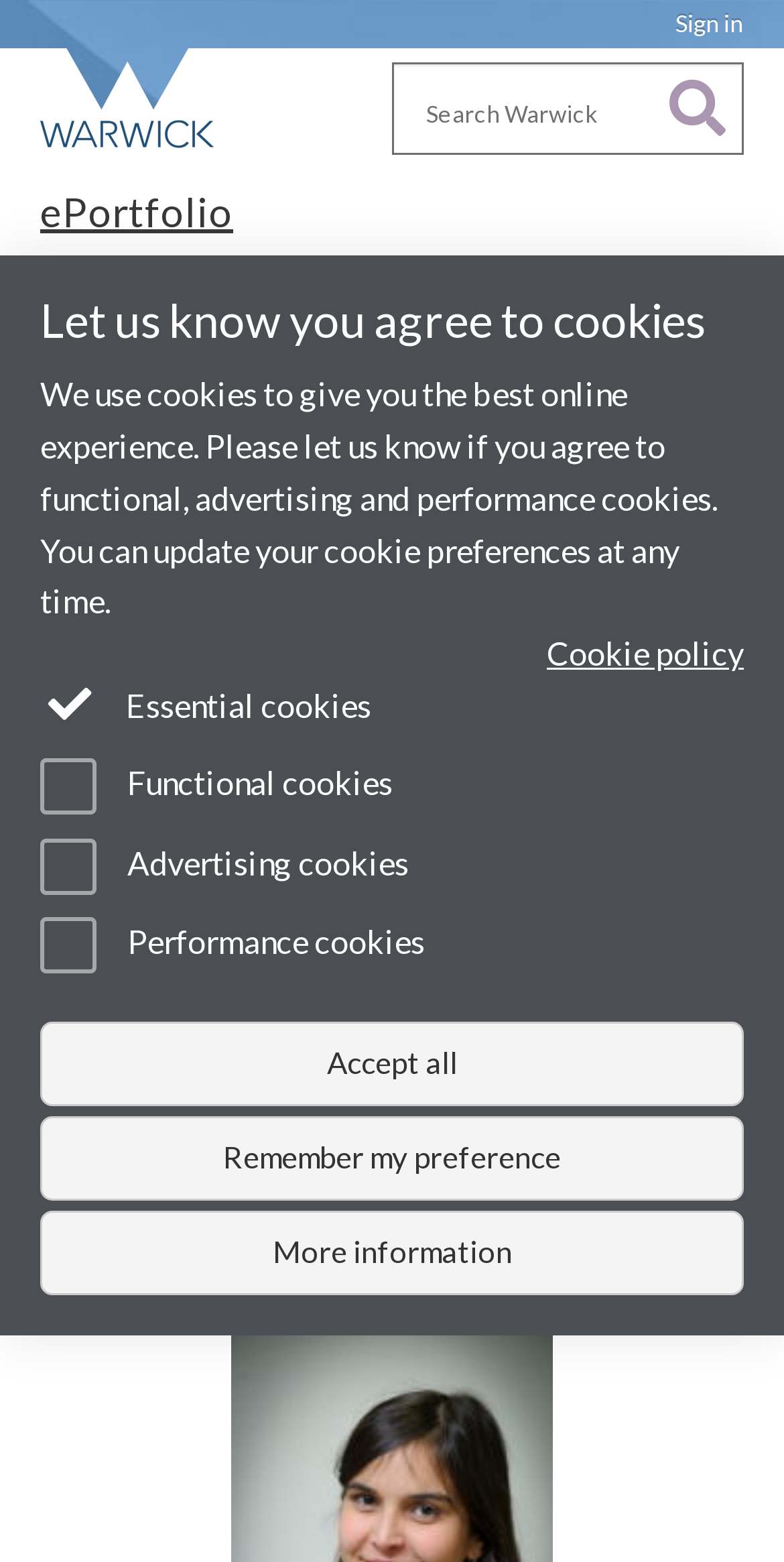Produce an extensive caption that describes everything on the webpage.

This webpage is the ePortfolio of Elisabeth Wallmann, an Early Career Fellow at the Institute of Advanced Study and a seminar tutor in the School of Modern Languages and the Department of History at the University of Warwick. 

At the top of the page, there is a utility bar with a sign-in link on the right side. Below the utility bar, there is a University of Warwick homepage link and an image of the university's logo on the left side, and a search bar on the right side. 

The main content of the page is divided into two sections. The first section is a brief introduction to Elisabeth Wallmann, including her current positions, research interests, and educational background. This section is located in the middle of the page and takes up most of the space. 

The second section is located at the bottom of the page and is related to cookies. It includes a heading, a paragraph of text, and several checkboxes and buttons. The heading asks users to agree to cookies, and the paragraph explains the types of cookies used on the website. There are four checkboxes for different types of cookies, and three buttons to accept, remember, or get more information about cookies.

There are no images on the page except for the University of Warwick logo.